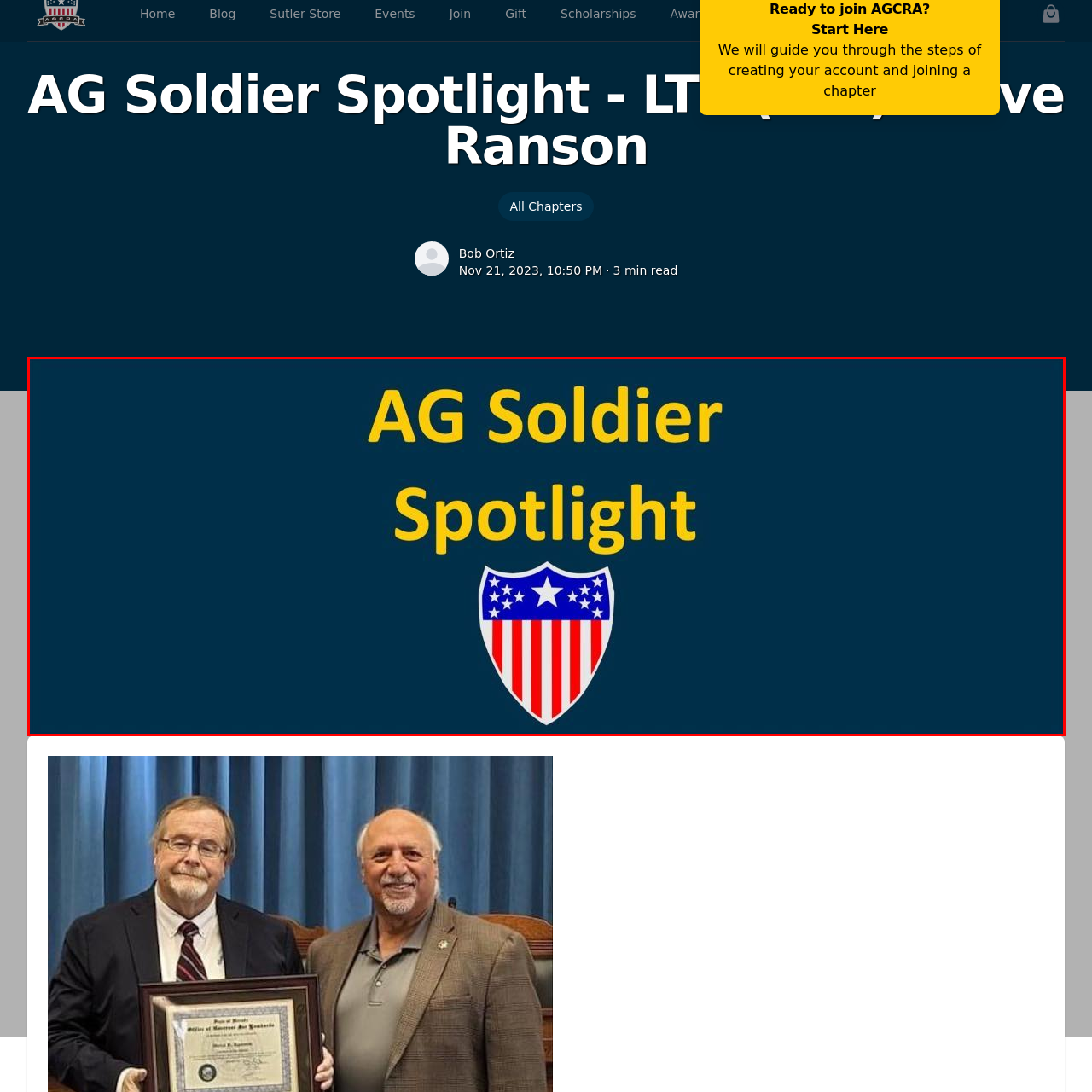What is the significance of the shield in the emblem?
Direct your attention to the image enclosed by the red bounding box and provide a detailed answer to the question.

The caption describes the emblem as showcasing patriotic elements, including a shield adorned with red and white stripes and blue with white stars, suggesting that the shield is a symbol of patriotism and national pride.